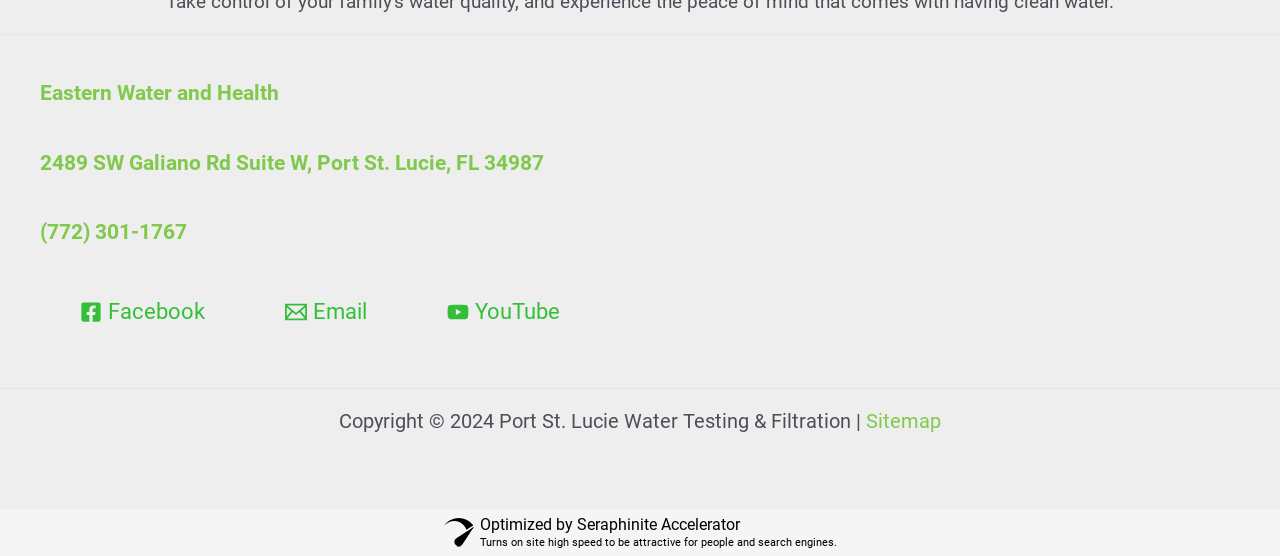Refer to the image and provide a thorough answer to this question:
What is the phone number of the company?

The company phone number can be found in the footer section of the webpage, where it is mentioned as '(772) 301-1767' with a link to the company's contact information.